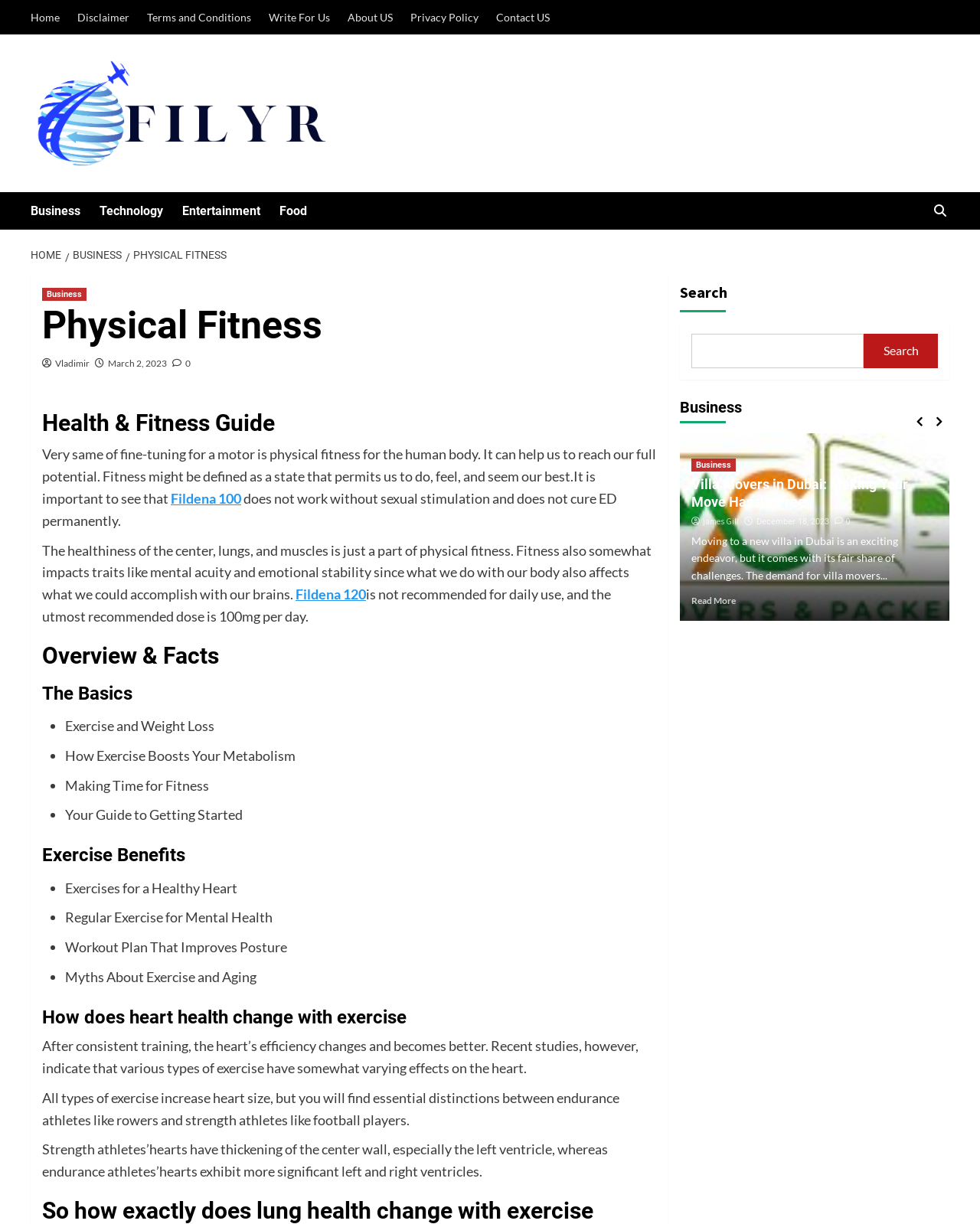Identify the bounding box coordinates of the clickable region required to complete the instruction: "Click on the 'Home' link". The coordinates should be given as four float numbers within the range of 0 and 1, i.e., [left, top, right, bottom].

[0.031, 0.0, 0.069, 0.028]